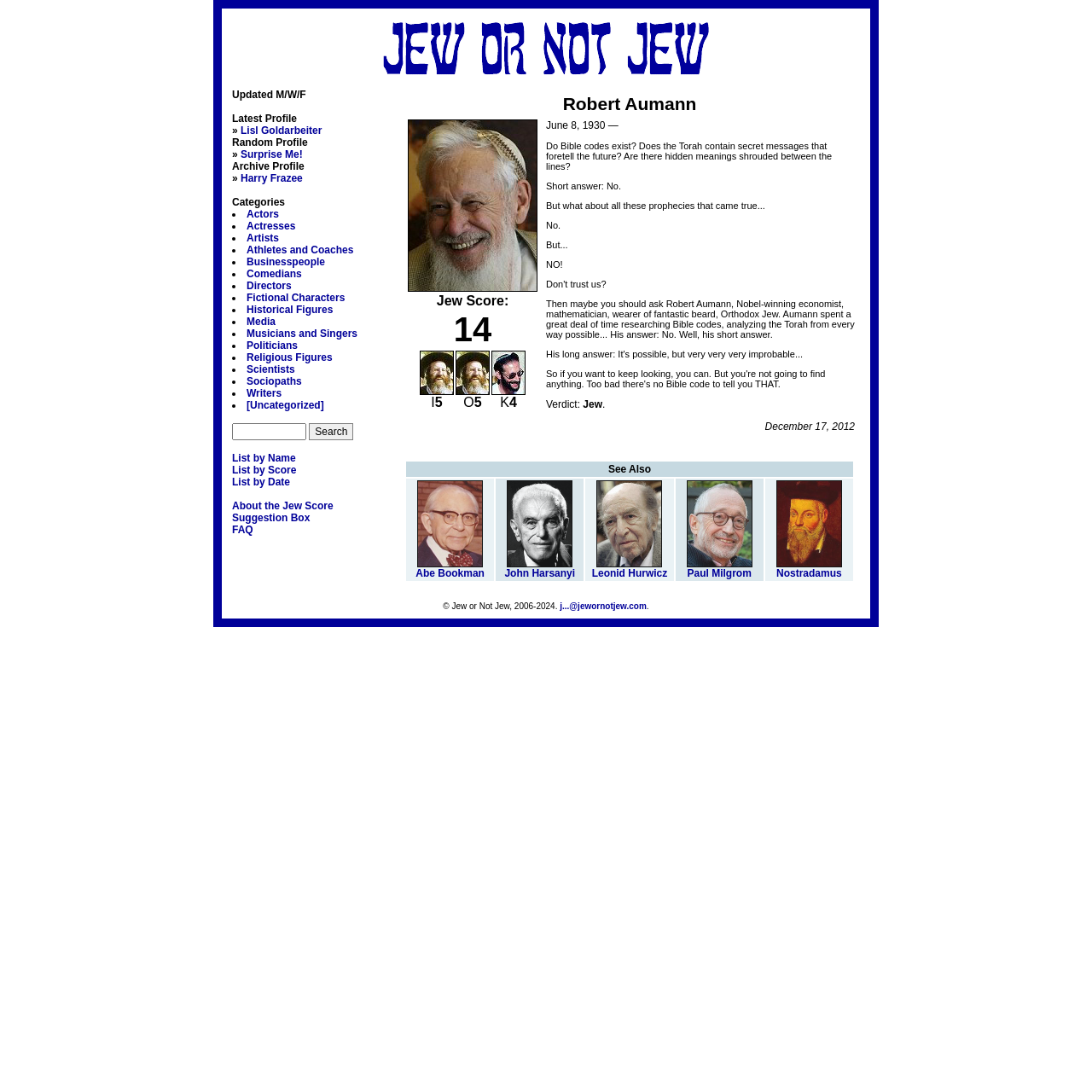What is the Jew Score of Robert Aumann?
Based on the image, please offer an in-depth response to the question.

I found the answer by examining the text content of the webpage, specifically the section that displays the Jew Score of Robert Aumann. The score is listed as '14 I5 O5 K4'.